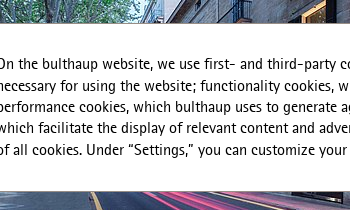Reply to the question with a single word or phrase:
What is the showroom recognized for?

Innovative approach to modern design